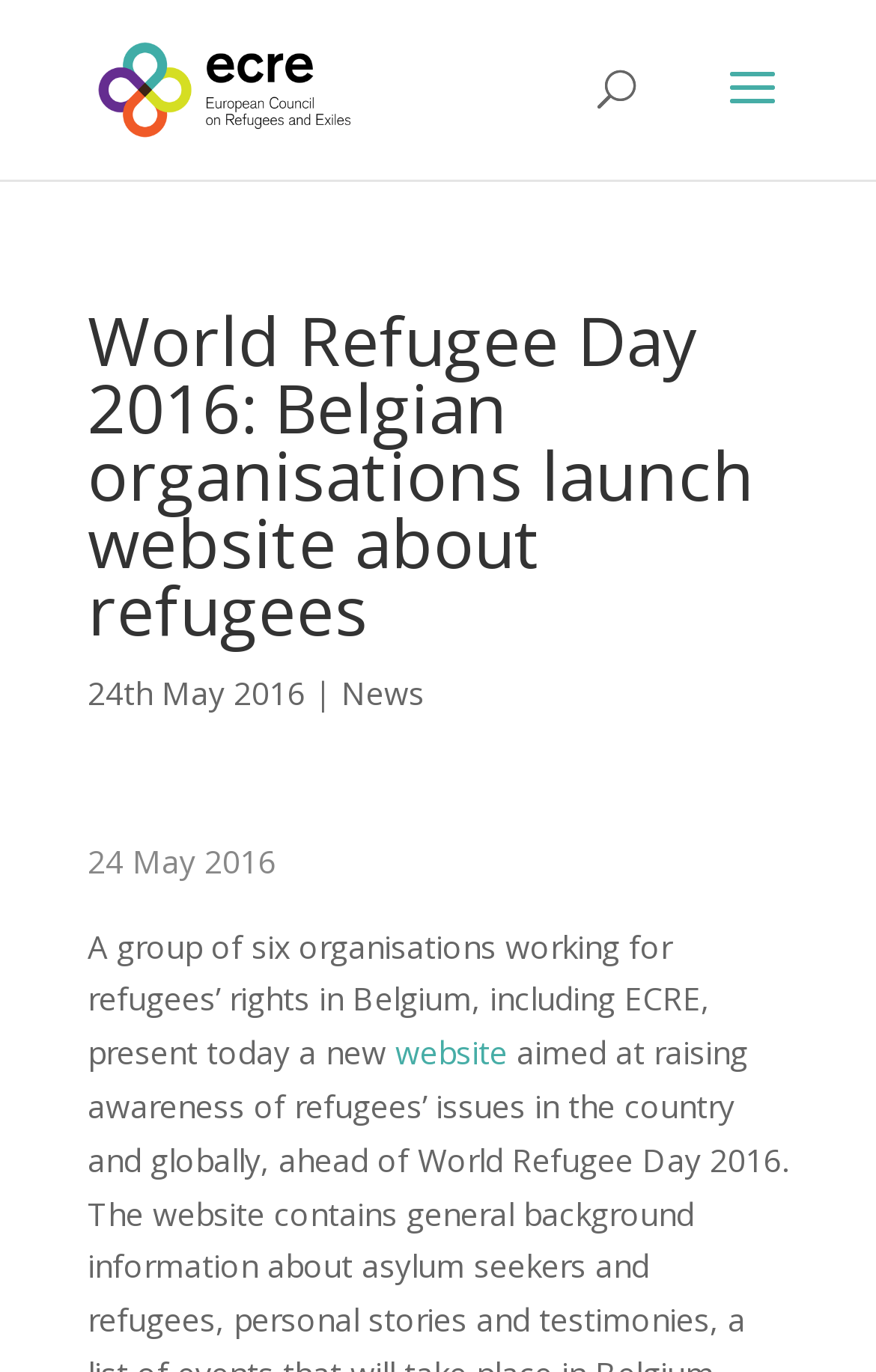What is the purpose of the website launched by Belgian organisations?
From the screenshot, supply a one-word or short-phrase answer.

About refugees